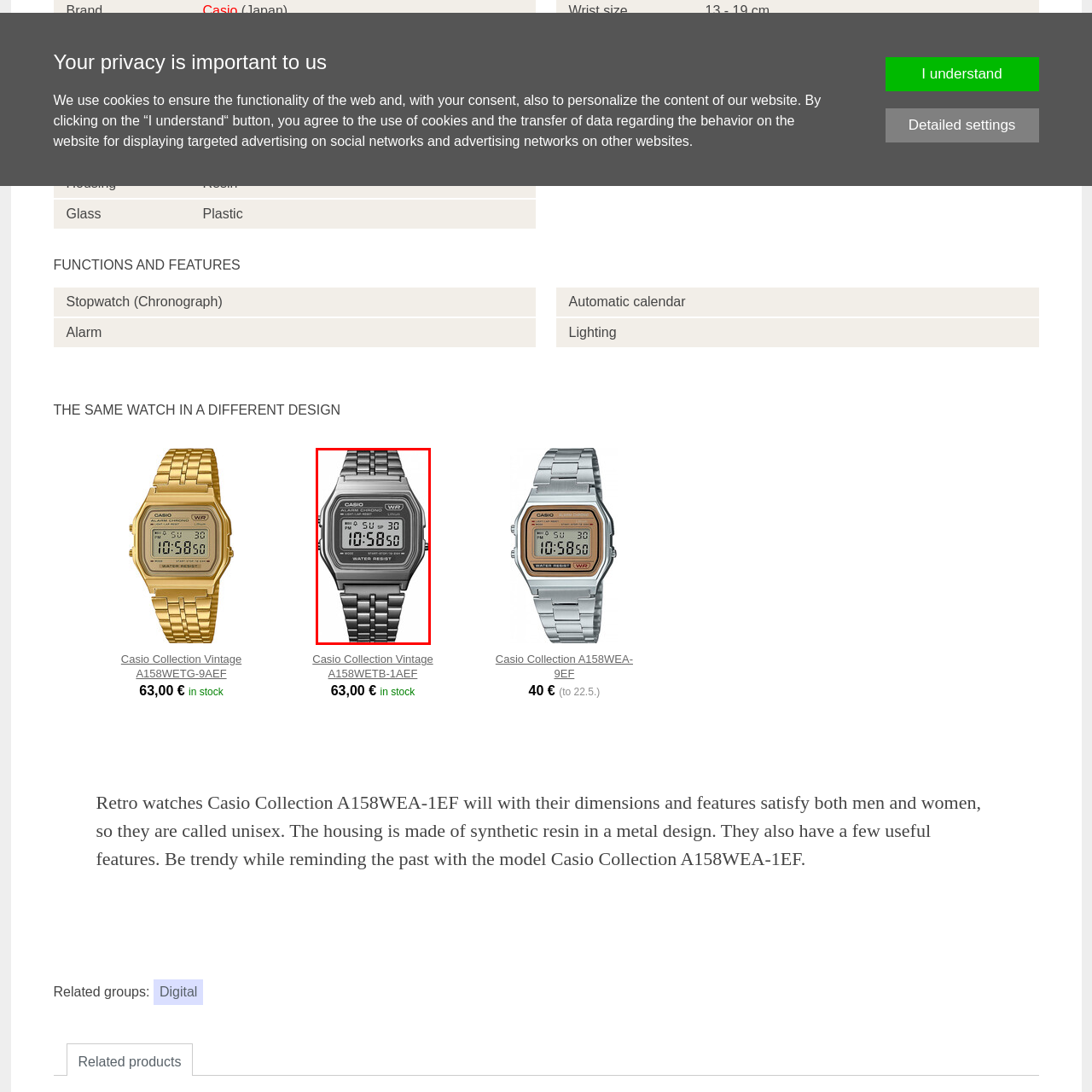Concentrate on the part of the image bordered in red, What type of movement does the watch have? Answer concisely with a word or phrase.

Quartz